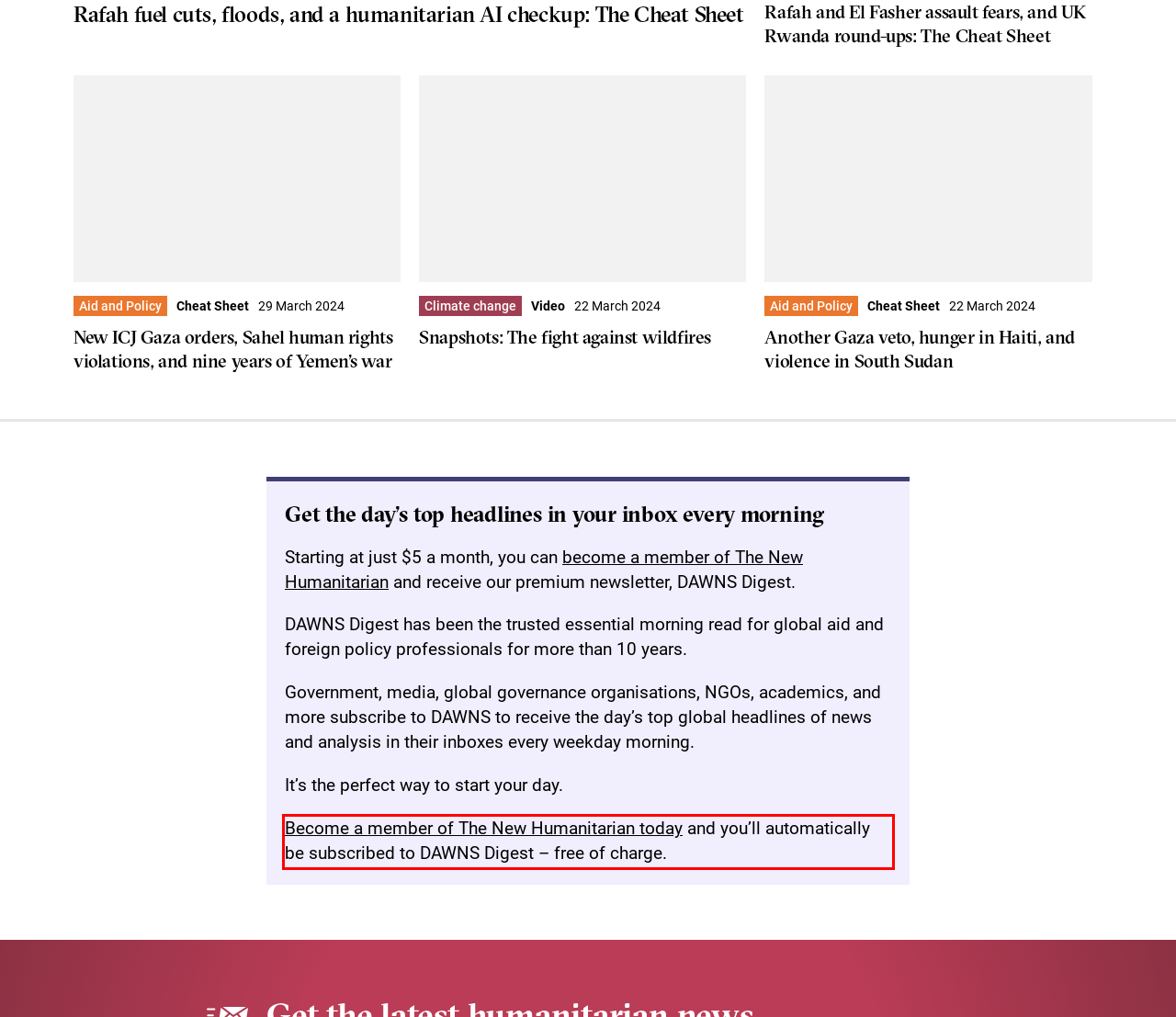Inspect the webpage screenshot that has a red bounding box and use OCR technology to read and display the text inside the red bounding box.

Become a member of The New Humanitarian today and you’ll automatically be subscribed to DAWNS Digest – free of charge.